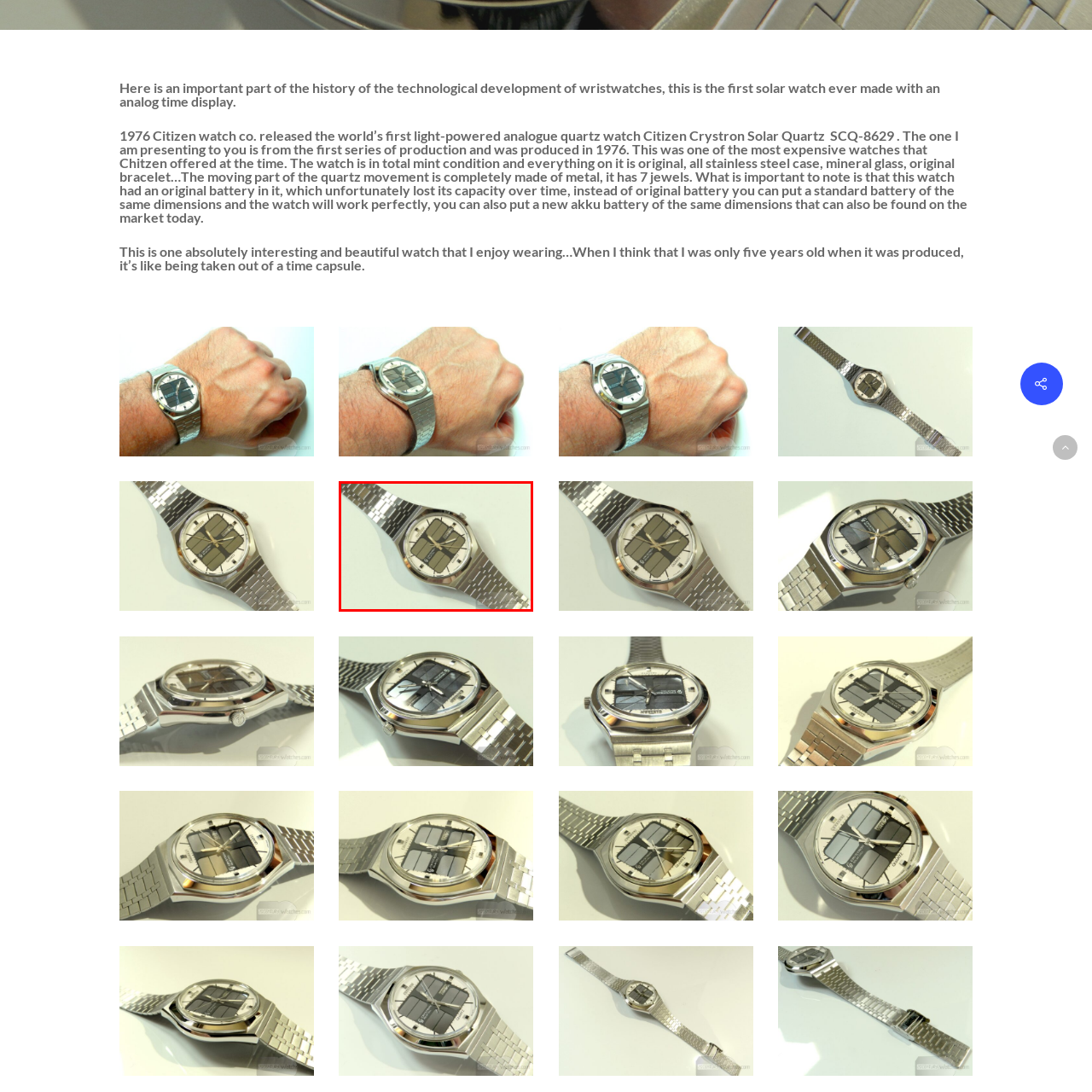Generate a detailed description of the image highlighted within the red border.

This image showcases a vintage wristwatch, specifically the Citizen Crystron Solar Quartz SCQ-8629, which holds the distinction of being the world's first light-powered analogue quartz watch. Released in 1976 by Citizen, this model features a sleek and modern design that was revolutionary for its time. 

The watch sports a refined stainless steel case with a unique, bold analog display that includes a large, square face divided into sections. The combination of a metallic bracelet and a clean, minimalist aesthetic reflects the innovative spirit of its era. Notably, this piece remains in mint condition with all original parts, emphasizing its quality and craftsmanship. 

The aesthetic is both classic and contemporary, making it a cherished collectible for watch enthusiasts and a fascinating piece of technological history. The intricate details, such as the placement of the hour markers and the distinctive hands, highlight the watch's practicality as well as its design. Overall, this image captures not just a watch, but a significant milestone in the evolution of wristwatch technology.